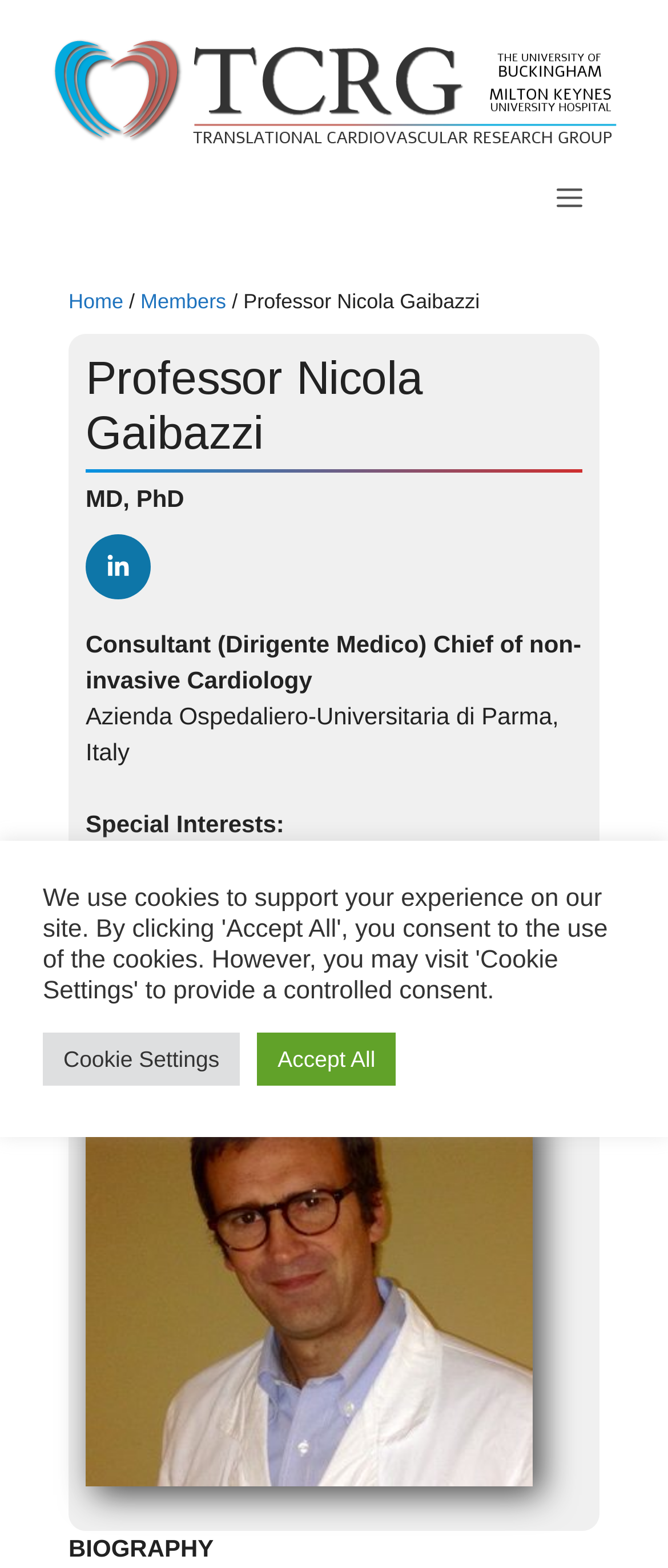Please locate the UI element described by "Menu" and provide its bounding box coordinates.

[0.782, 0.095, 0.923, 0.16]